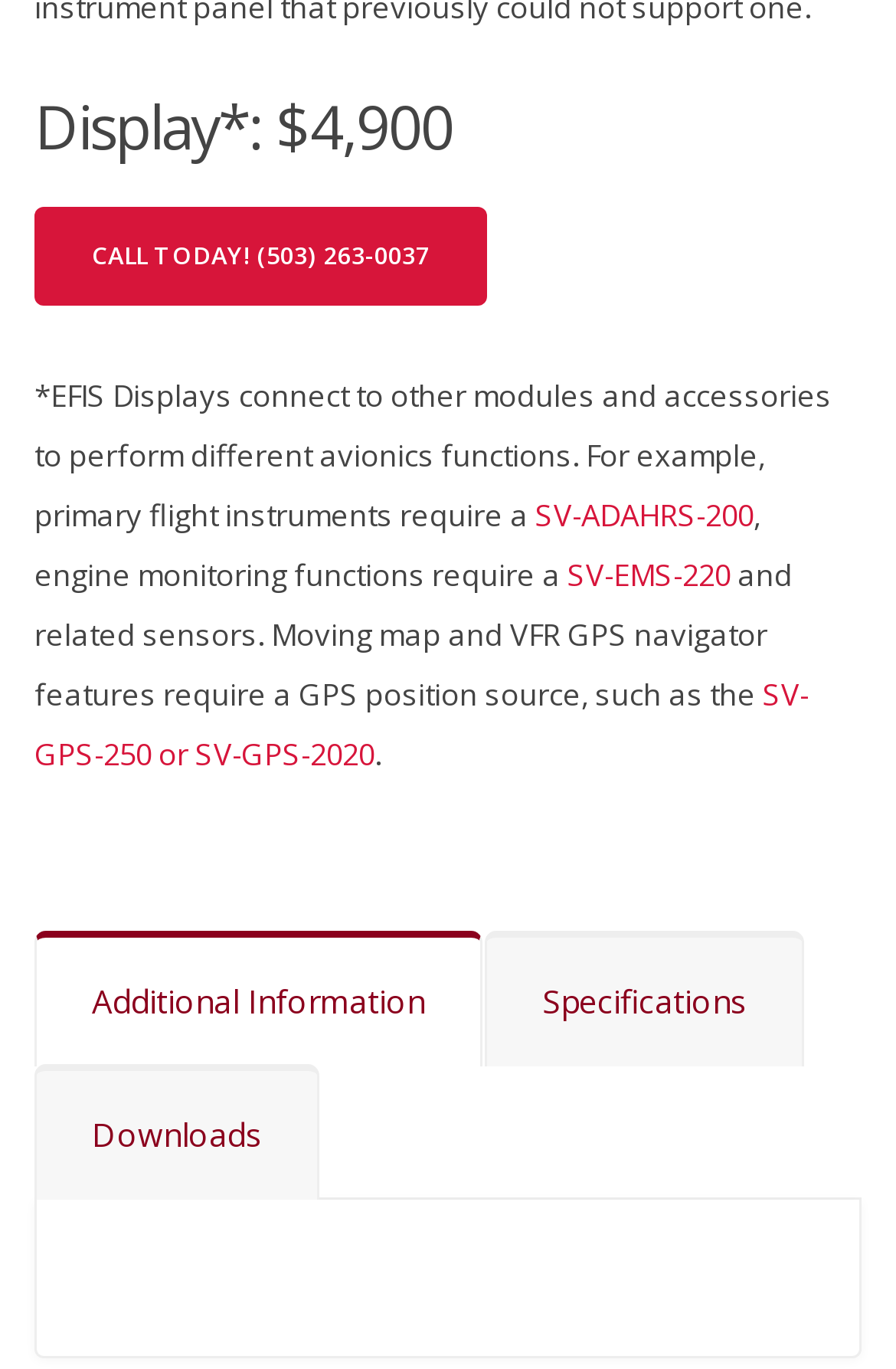Provide your answer to the question using just one word or phrase: What is the source of GPS position?

SV-GPS-250 or SV-GPS-2020